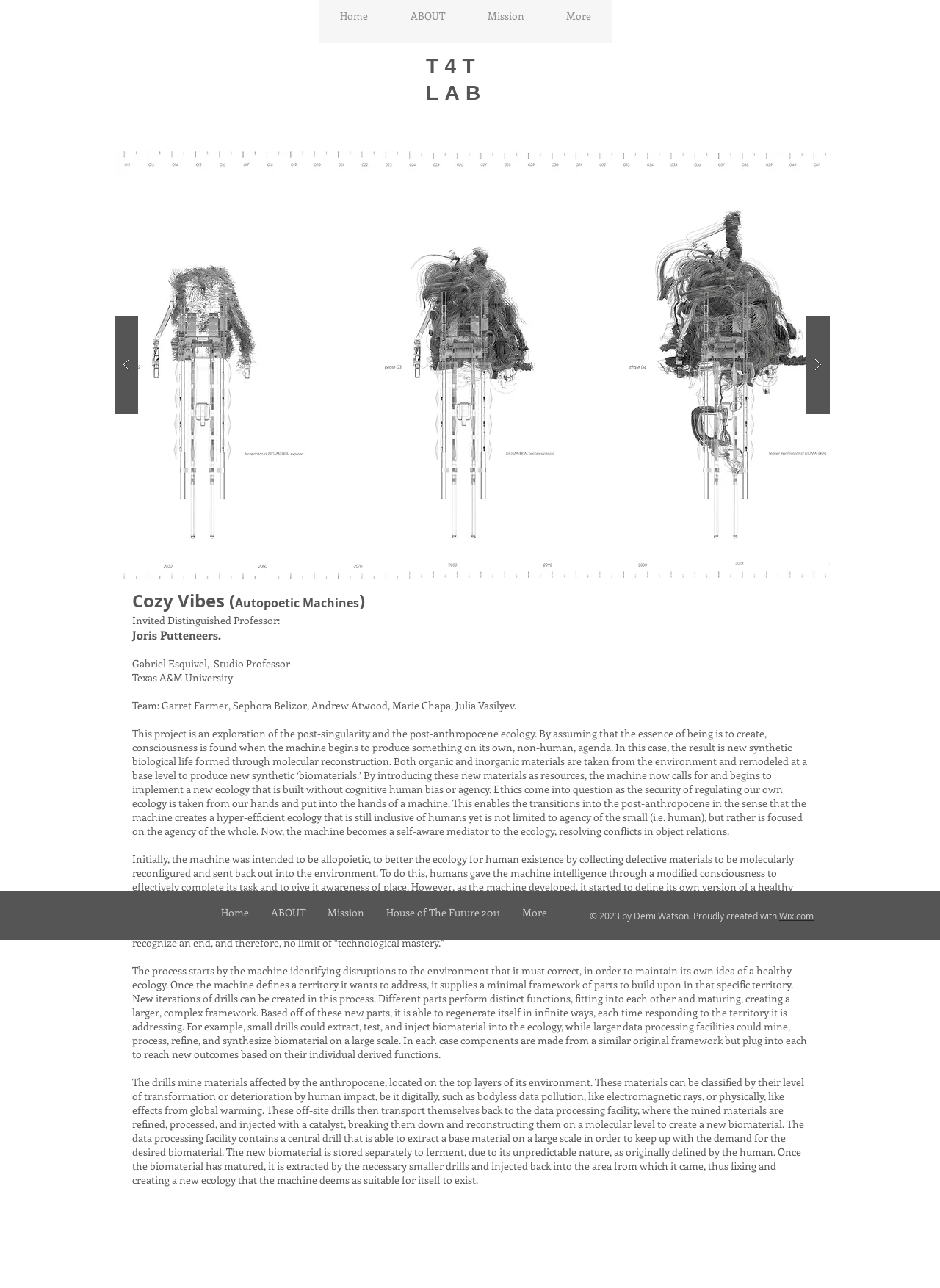Return the bounding box coordinates of the UI element that corresponds to this description: "(1 customer review)". The coordinates must be given as four float numbers in the range of 0 and 1, [left, top, right, bottom].

None